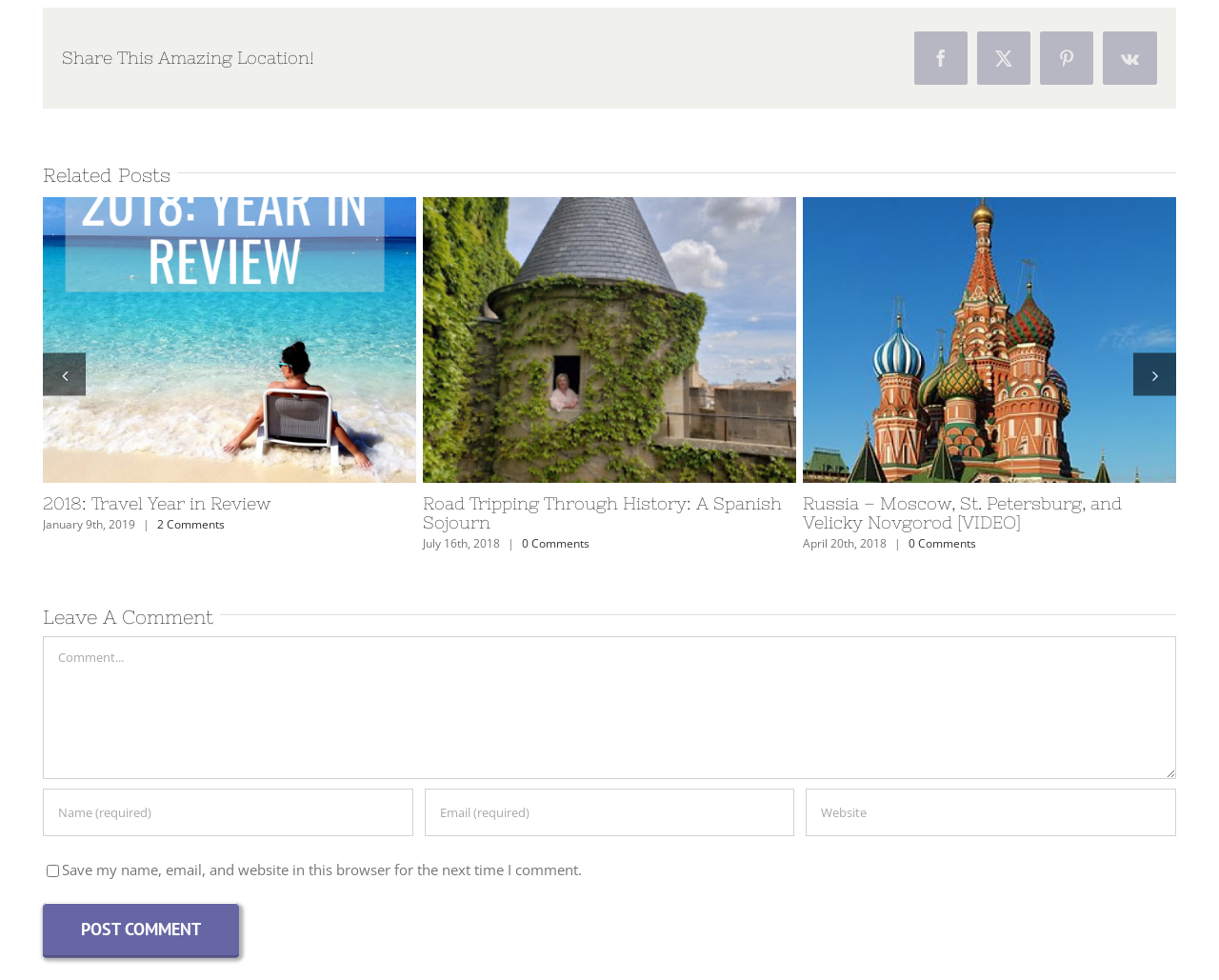How many social media links are there?
Utilize the image to construct a detailed and well-explained answer.

I counted the number of link elements with social media icons, which are Facebook, Twitter, Pinterest, and Vk, and found that there are 4 social media links.